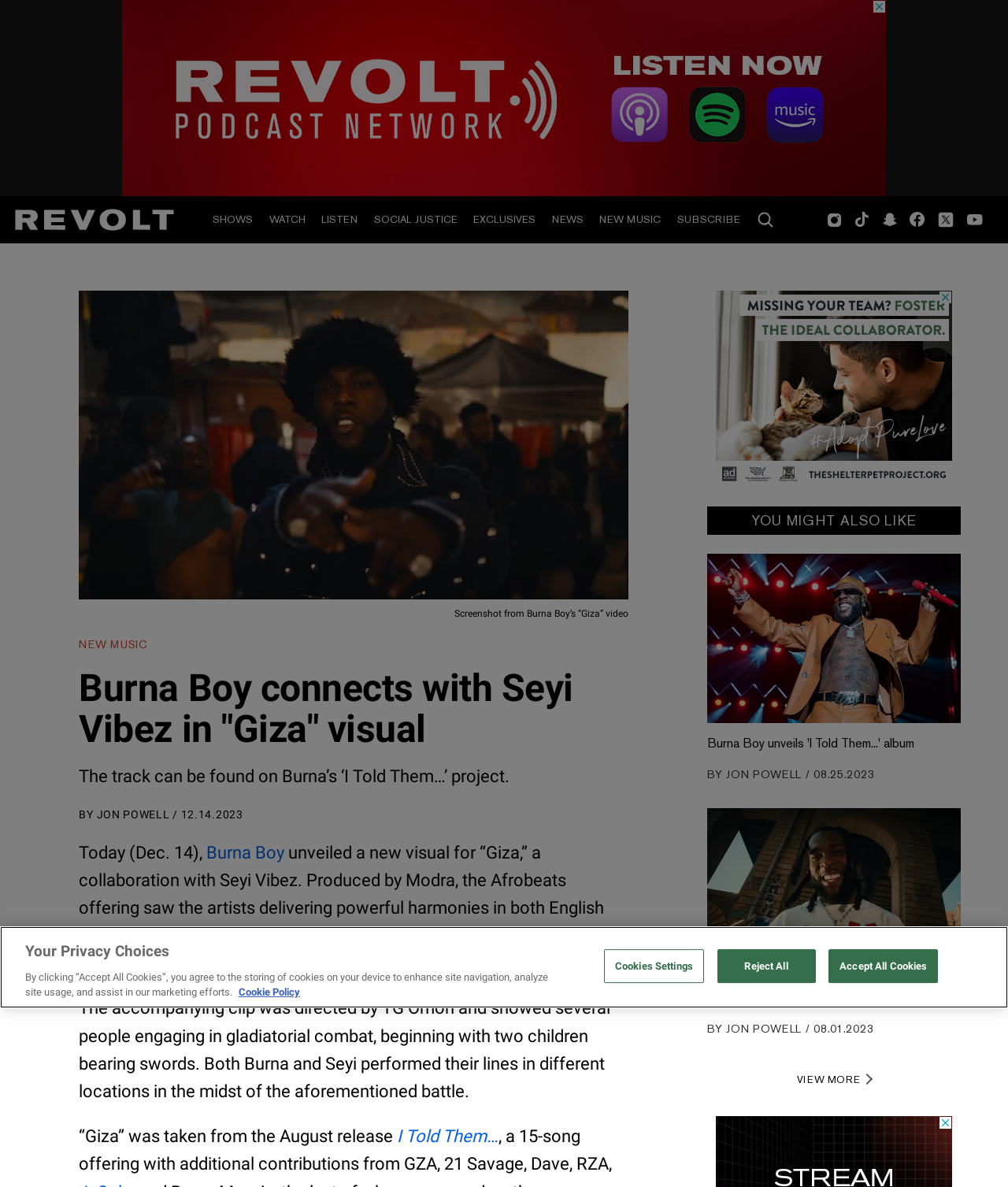Find the bounding box coordinates for the element that must be clicked to complete the instruction: "Click the 'SHOWS' link". The coordinates should be four float numbers between 0 and 1, indicated as [left, top, right, bottom].

[0.203, 0.165, 0.259, 0.205]